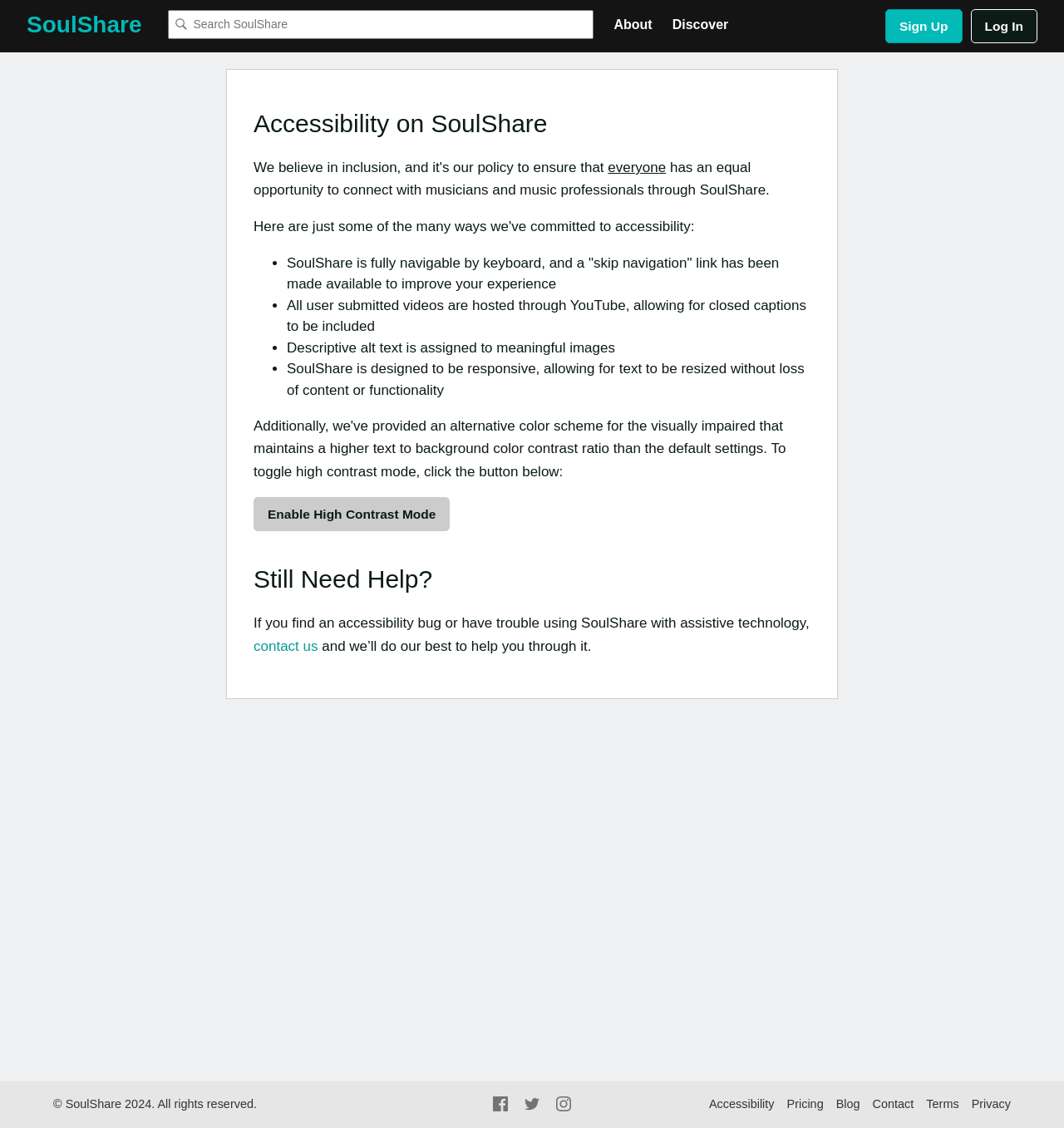Can you specify the bounding box coordinates for the region that should be clicked to fulfill this instruction: "Log in to your account".

[0.912, 0.016, 0.975, 0.03]